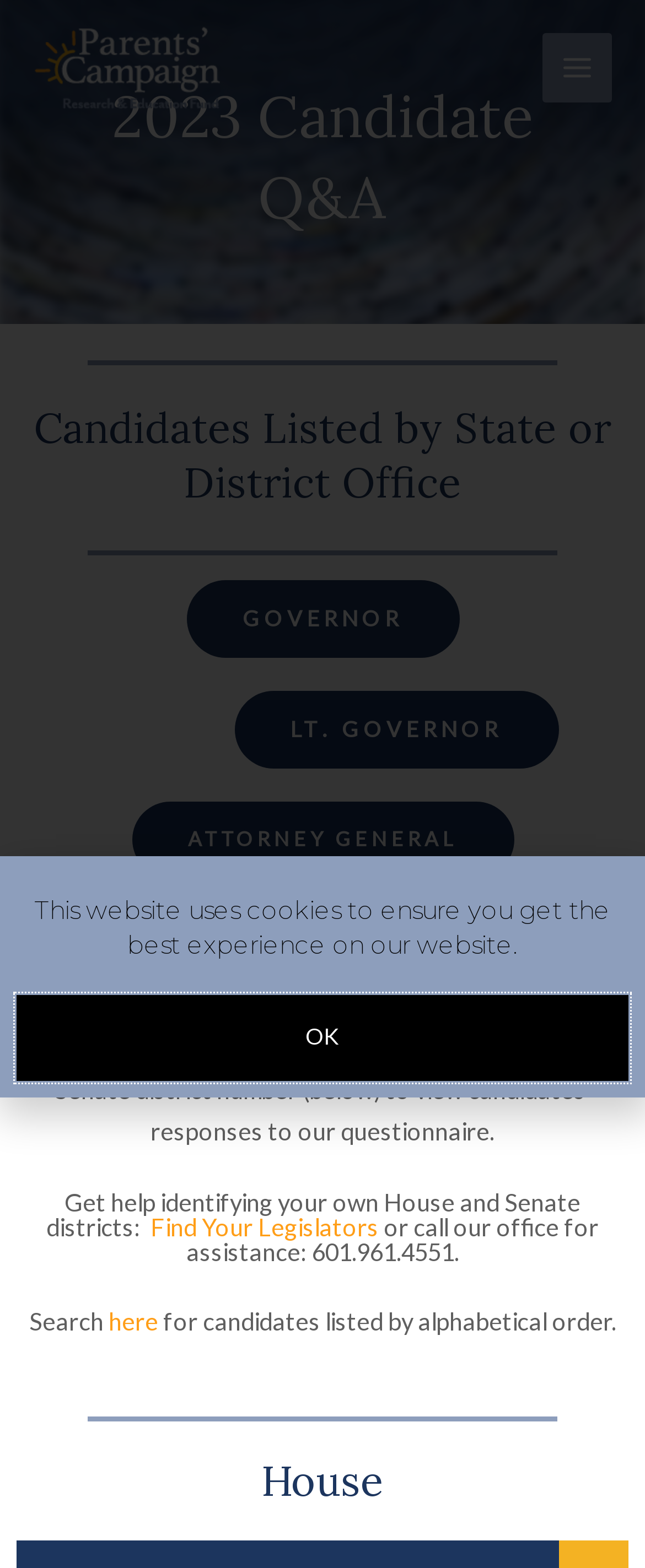How can I search for candidates in alphabetical order?
Ensure your answer is thorough and detailed.

The webpage provides a link 'here' which can be used to search for candidates listed in alphabetical order, as mentioned in the static text.